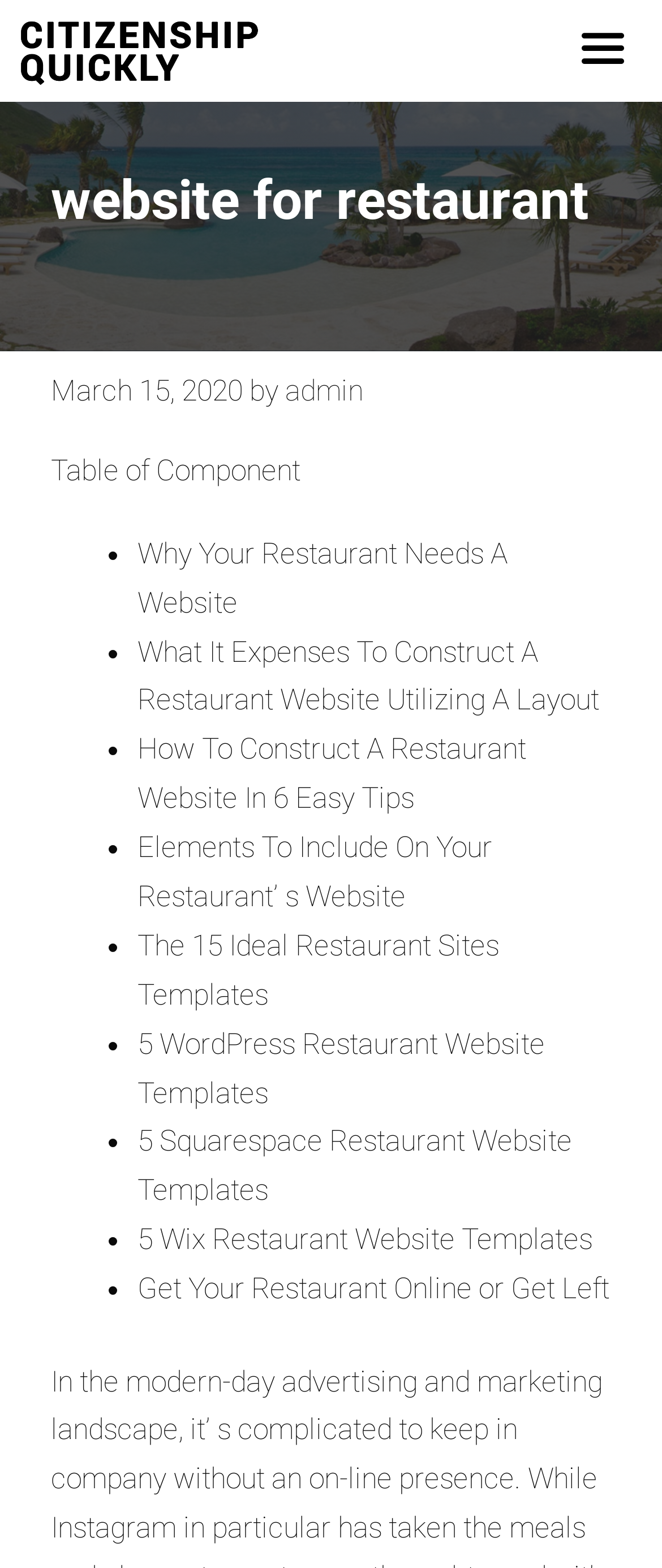For the given element description title="CITIZENSHIP QUICKLY-AAA", determine the bounding box coordinates of the UI element. The coordinates should follow the format (top-left x, top-left y, bottom-right x, bottom-right y) and be within the range of 0 to 1.

[0.026, 0.0, 0.396, 0.065]